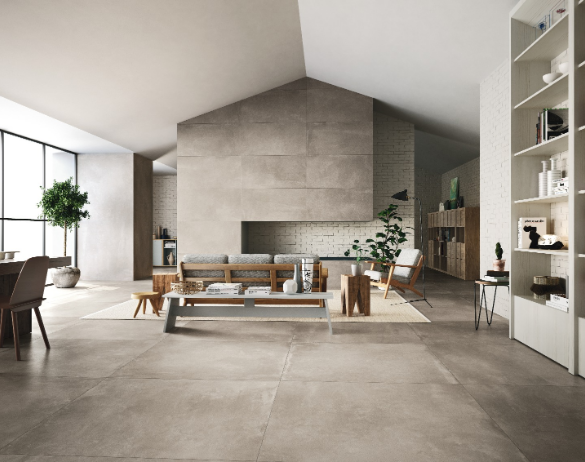Provide a thorough description of the image.

The image showcases a modern and stylish living space featuring a prominent concrete look tile floor that serves as an elegant foundation for the room. The overall aesthetic is characterized by its minimalist design, combining natural materials and a neutral color palette. 

In the center, a comfortable seating arrangement with a light-colored sofa and wooden accents invites relaxation. A simple coffee table rests atop a cozy area rug, complemented by decorative wooden elements that enhance the organic charm of the space. 

The room is illuminated by ample natural light streaming through large windows, which also offer an inviting view of greenery from a potted plant. A large concrete feature wall creates a striking visual focal point, contrasting with the soft texture of the surrounding walls. 

Additional furniture, including a modern bookshelf and a stylish side table, further emphasizes the combination of functionality and aesthetics in this casual living area. This environment is ideal for creating a warm, welcoming atmosphere while maintaining a contemporary edge, perfectly showcasing the appeal of concrete look tiles in home design.